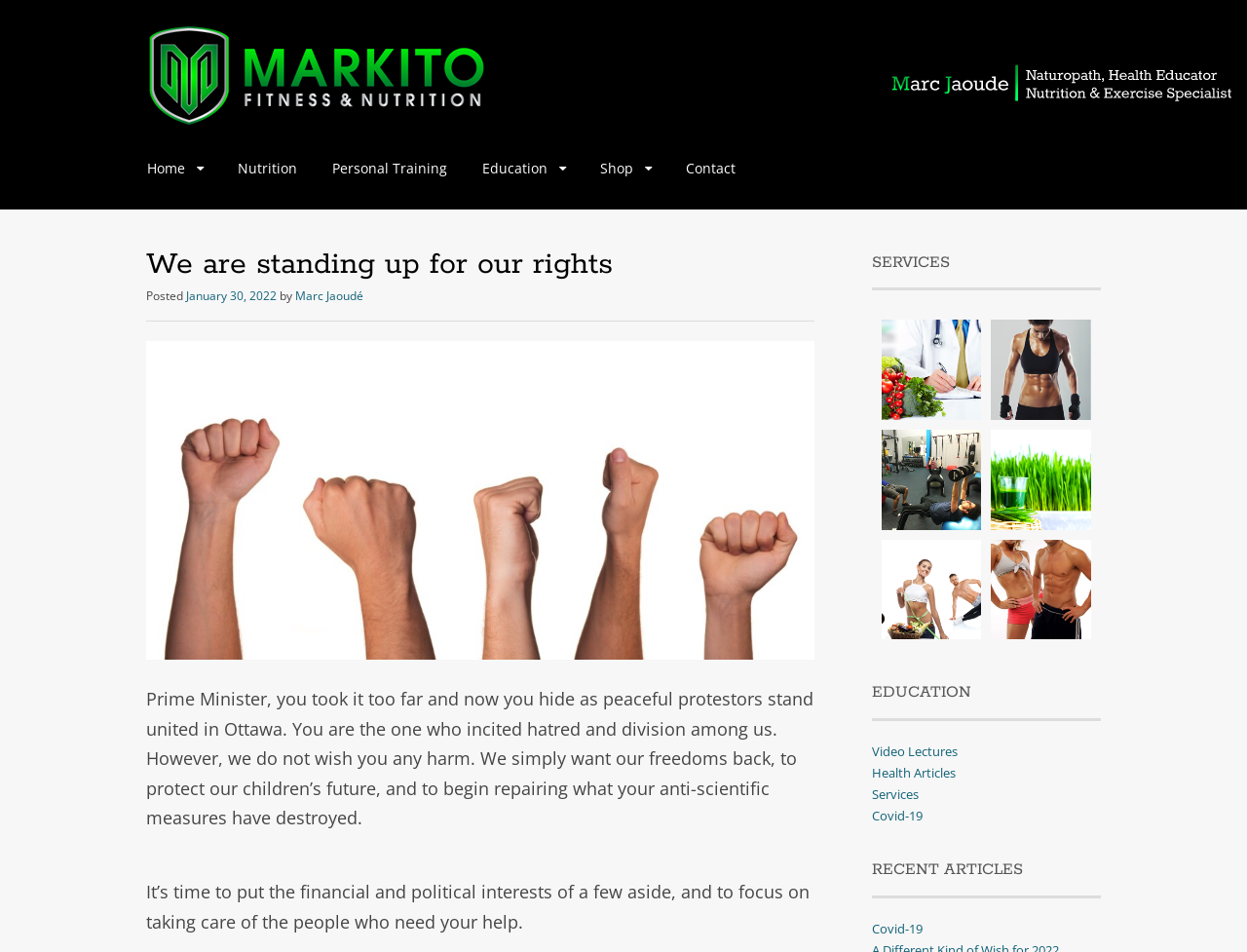Locate the bounding box coordinates of the element to click to perform the following action: 'Learn more about Health Consultation services'. The coordinates should be given as four float values between 0 and 1, in the form of [left, top, right, bottom].

[0.707, 0.336, 0.787, 0.441]